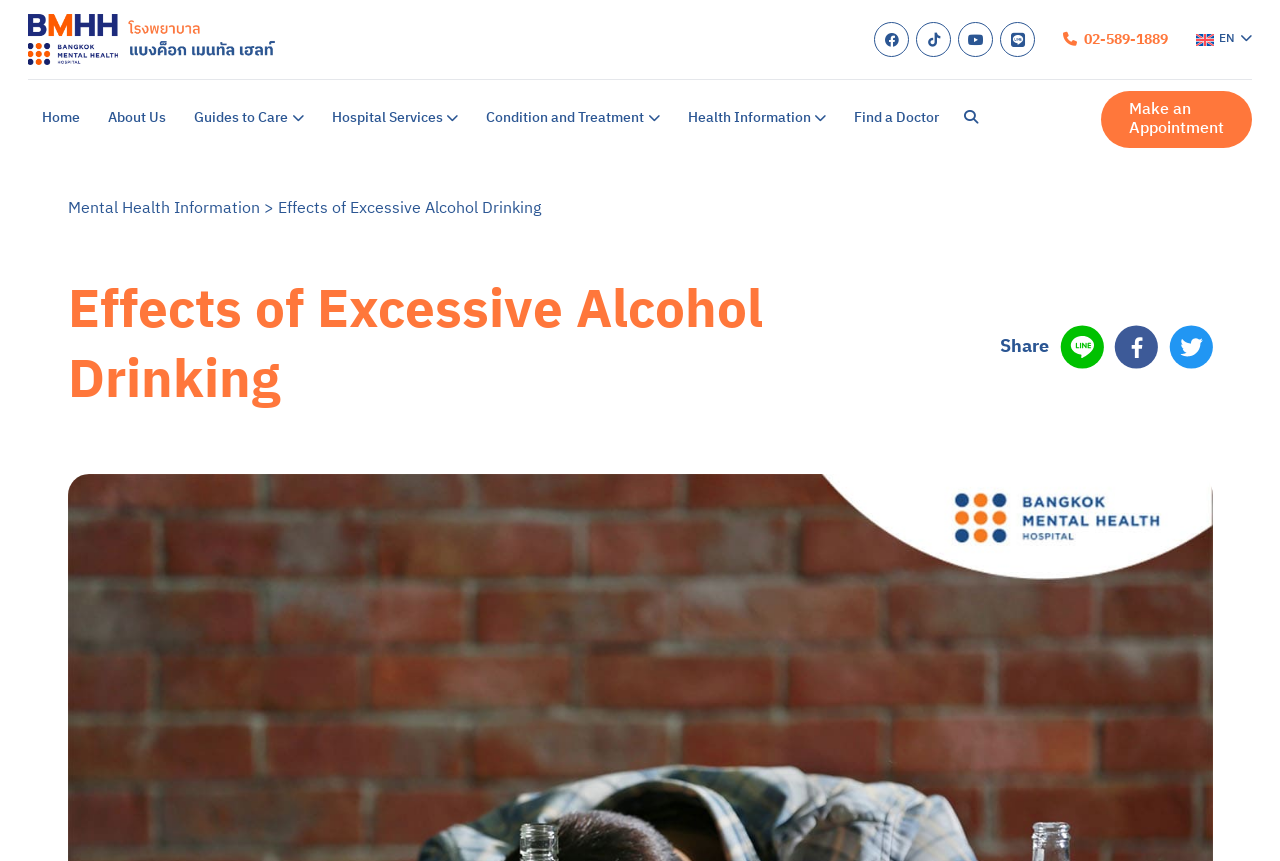Please answer the following question using a single word or phrase: 
What is the language of the webpage?

English